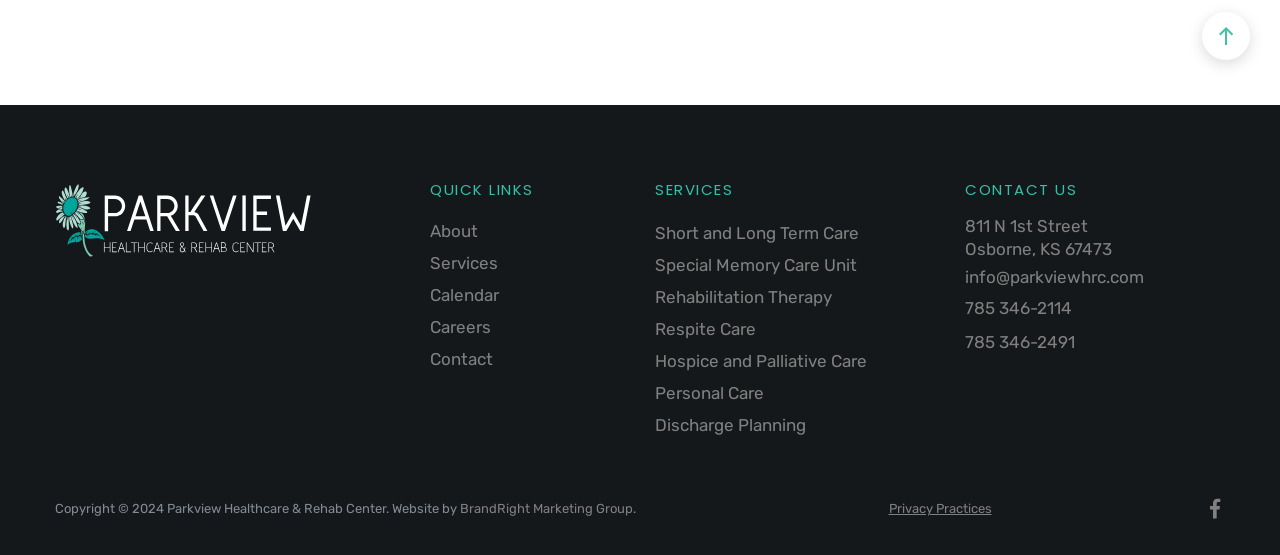Using the element description: "About", determine the bounding box coordinates for the specified UI element. The coordinates should be four float numbers between 0 and 1, [left, top, right, bottom].

[0.336, 0.398, 0.373, 0.434]